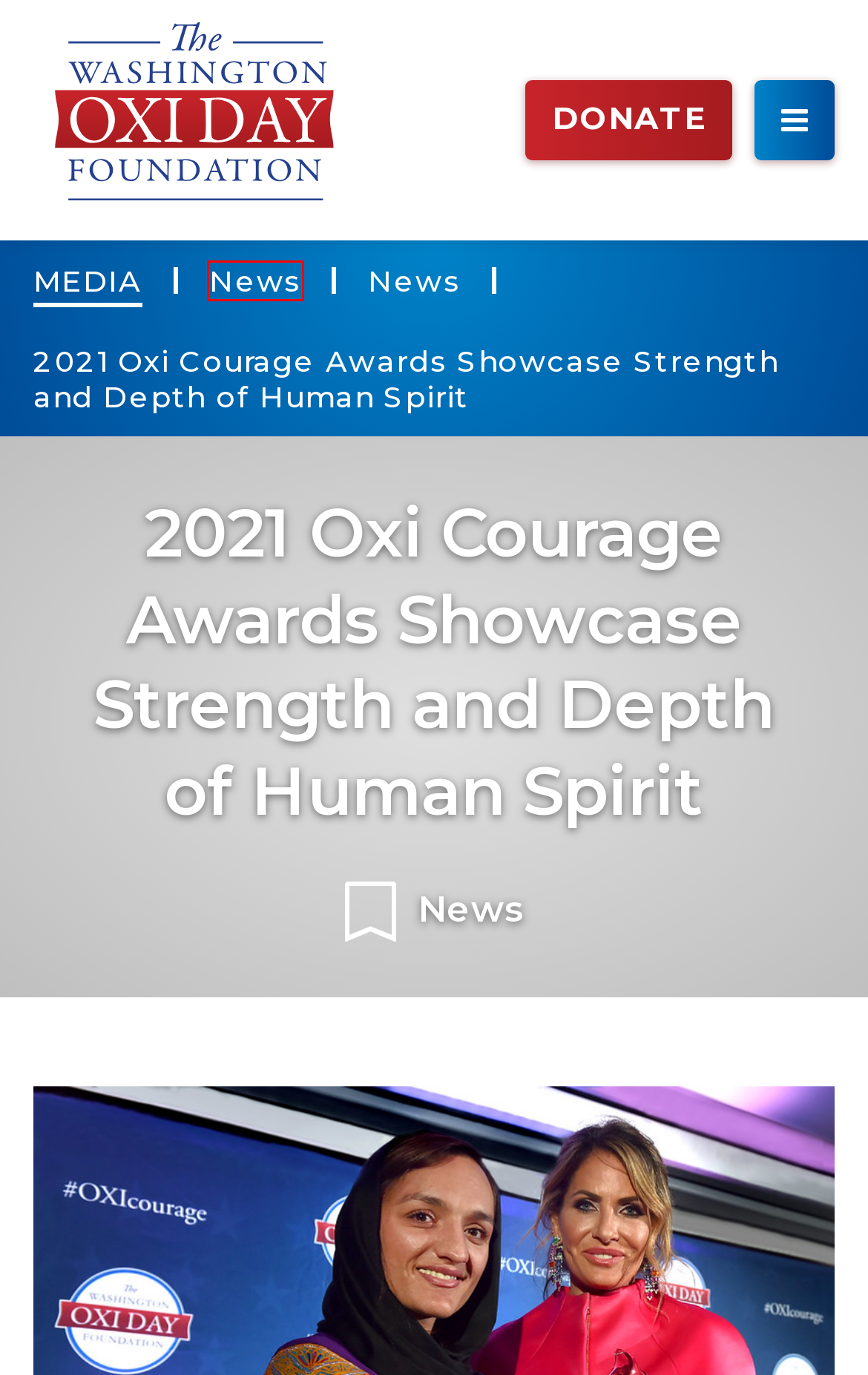You have a screenshot of a webpage with a red rectangle bounding box around an element. Identify the best matching webpage description for the new page that appears after clicking the element in the bounding box. The descriptions are:
A. Contact - The Washington OXI Day Foundation
B. Make a Donation - The Washington OXI Day Foundation
C. Home - The Washington OXI Day Foundation
D. Greece in World War II - The Washington OXI Day Foundation
E. Media - The Washington OXI Day Foundation
F. Hall of Heroes - The Washington OXI Day Foundation
G. News - The Washington OXI Day Foundation
H. News Archives - The Washington OXI Day Foundation

G